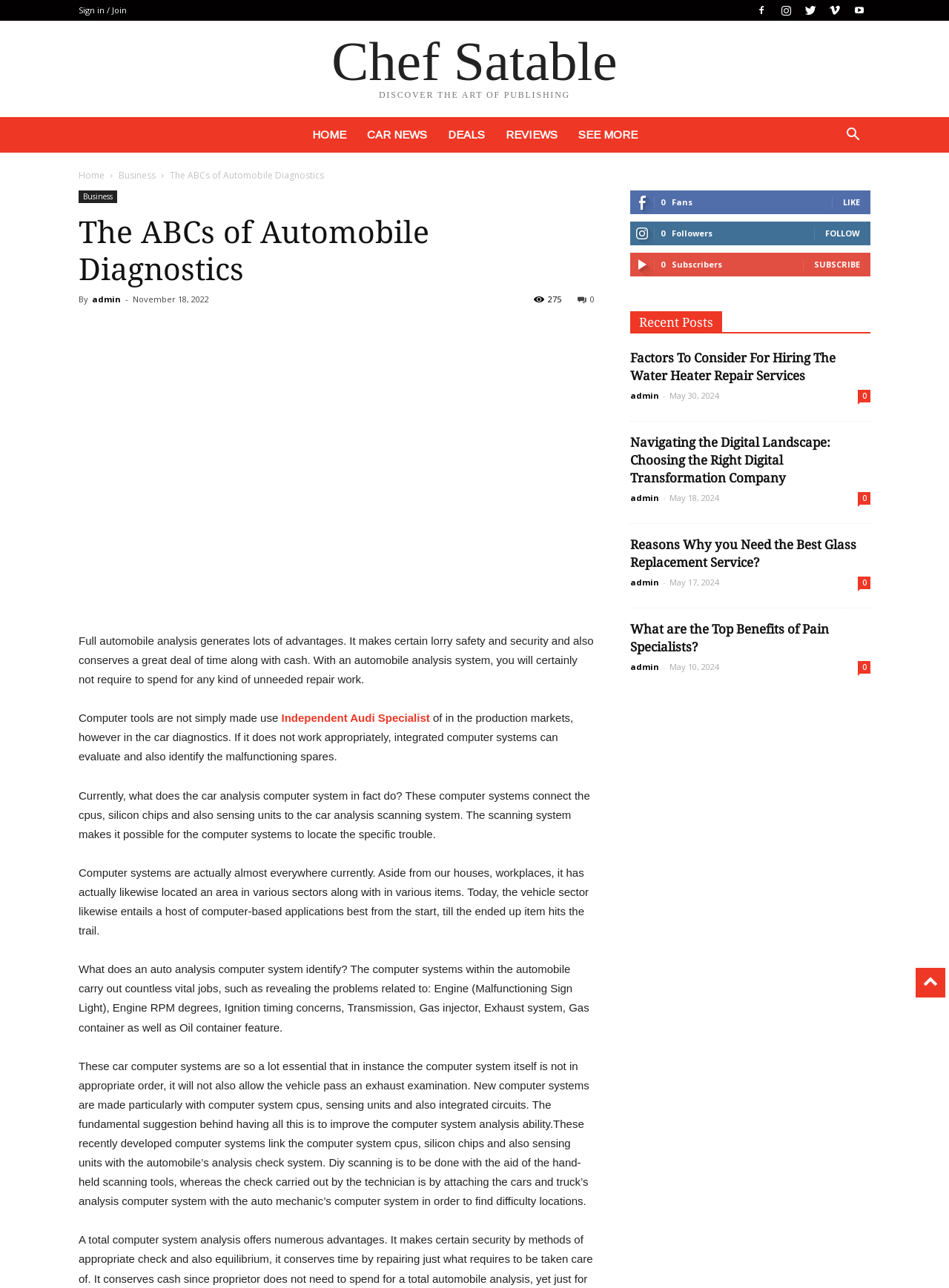Identify the title of the webpage and provide its text content.

The ABCs of Automobile Diagnostics